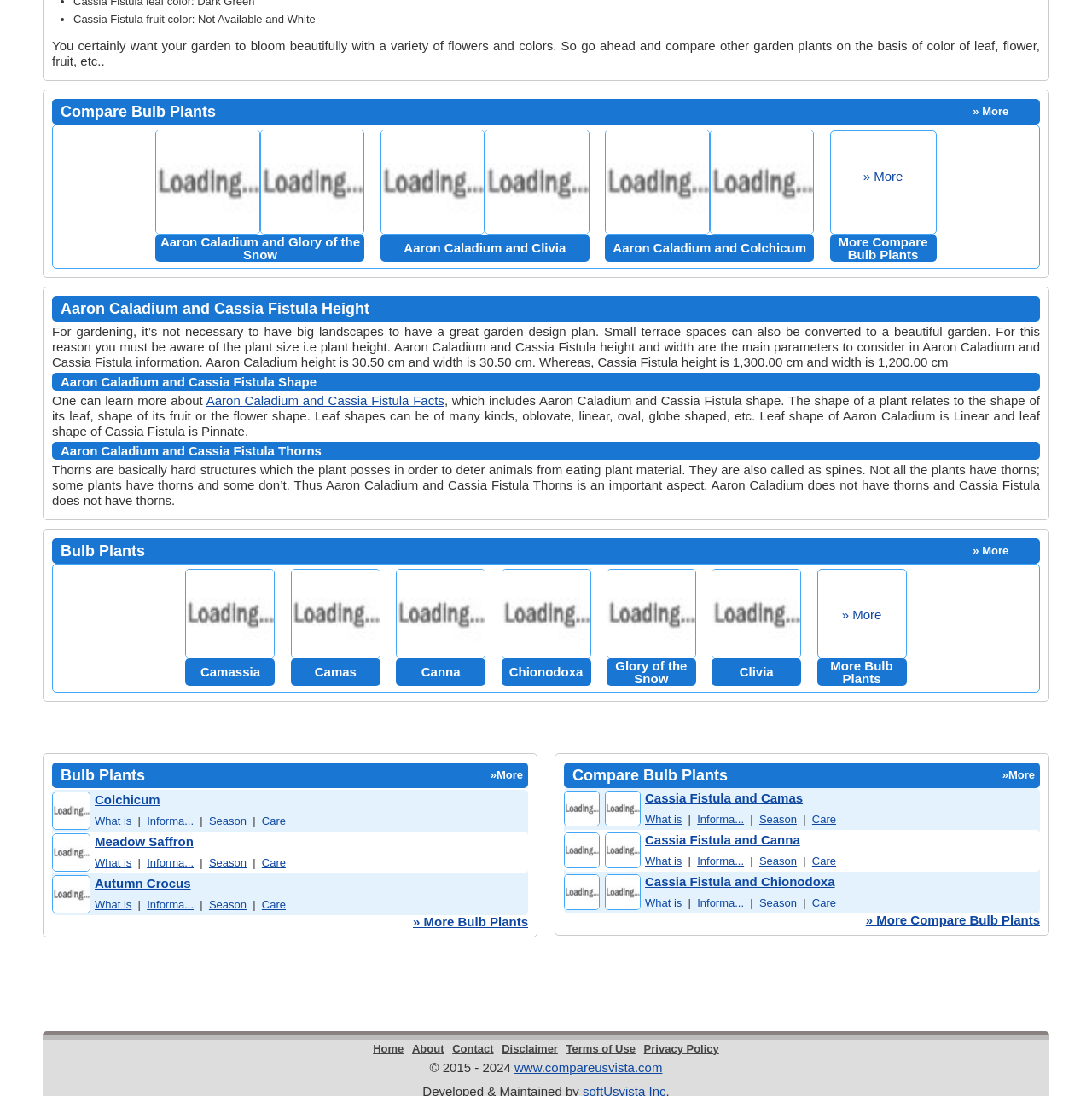Pinpoint the bounding box coordinates of the area that should be clicked to complete the following instruction: "View More Compare Bulb Plants". The coordinates must be given as four float numbers between 0 and 1, i.e., [left, top, right, bottom].

[0.76, 0.214, 0.857, 0.239]